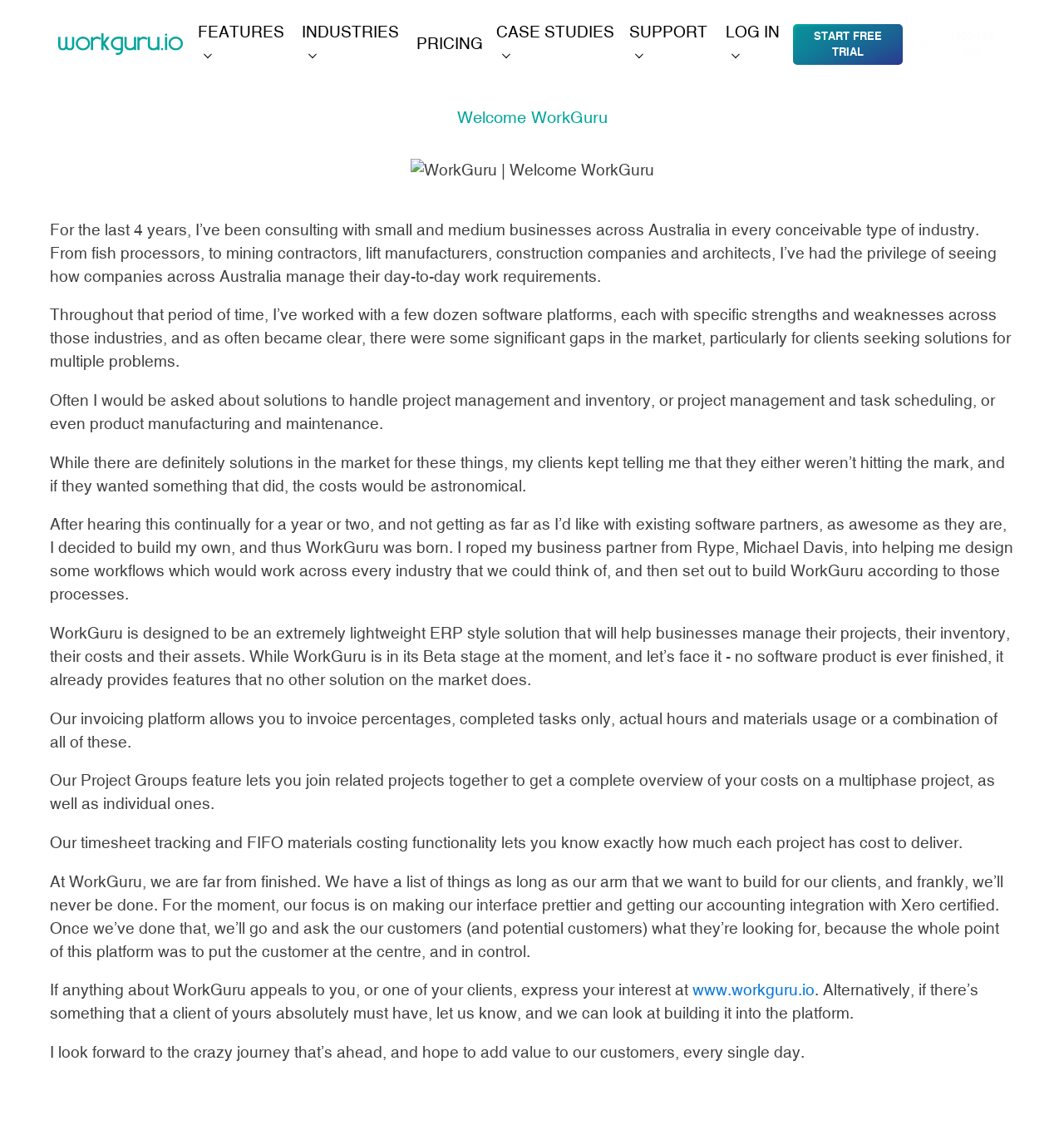What is the name of the platform?
Using the image as a reference, deliver a detailed and thorough answer to the question.

The name of the platform is mentioned in the heading 'Welcome WorkGuru' and also in the text 'Thus WorkGuru was born.'